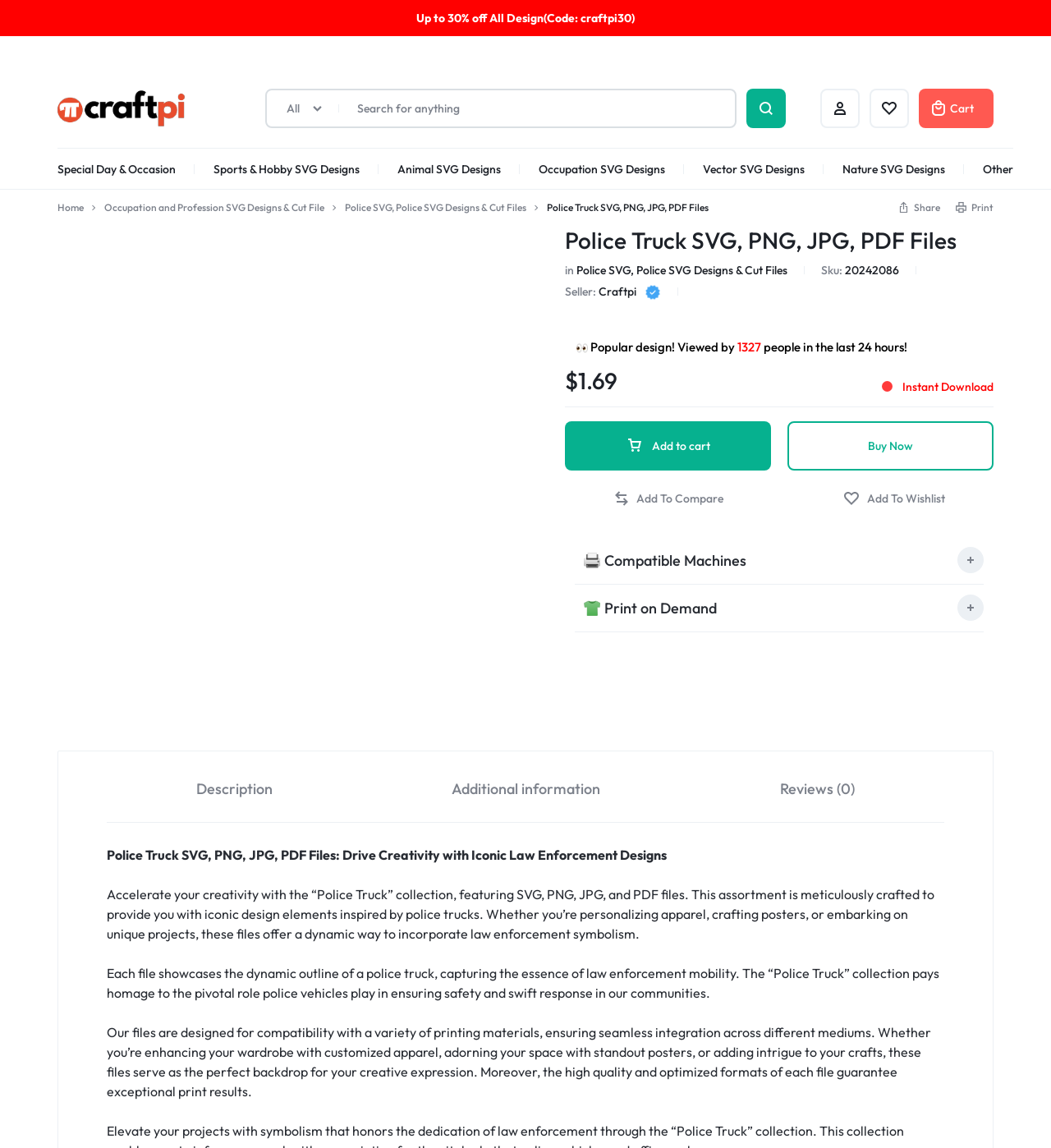Pinpoint the bounding box coordinates of the element to be clicked to execute the instruction: "Search for anything".

[0.34, 0.087, 0.68, 0.102]